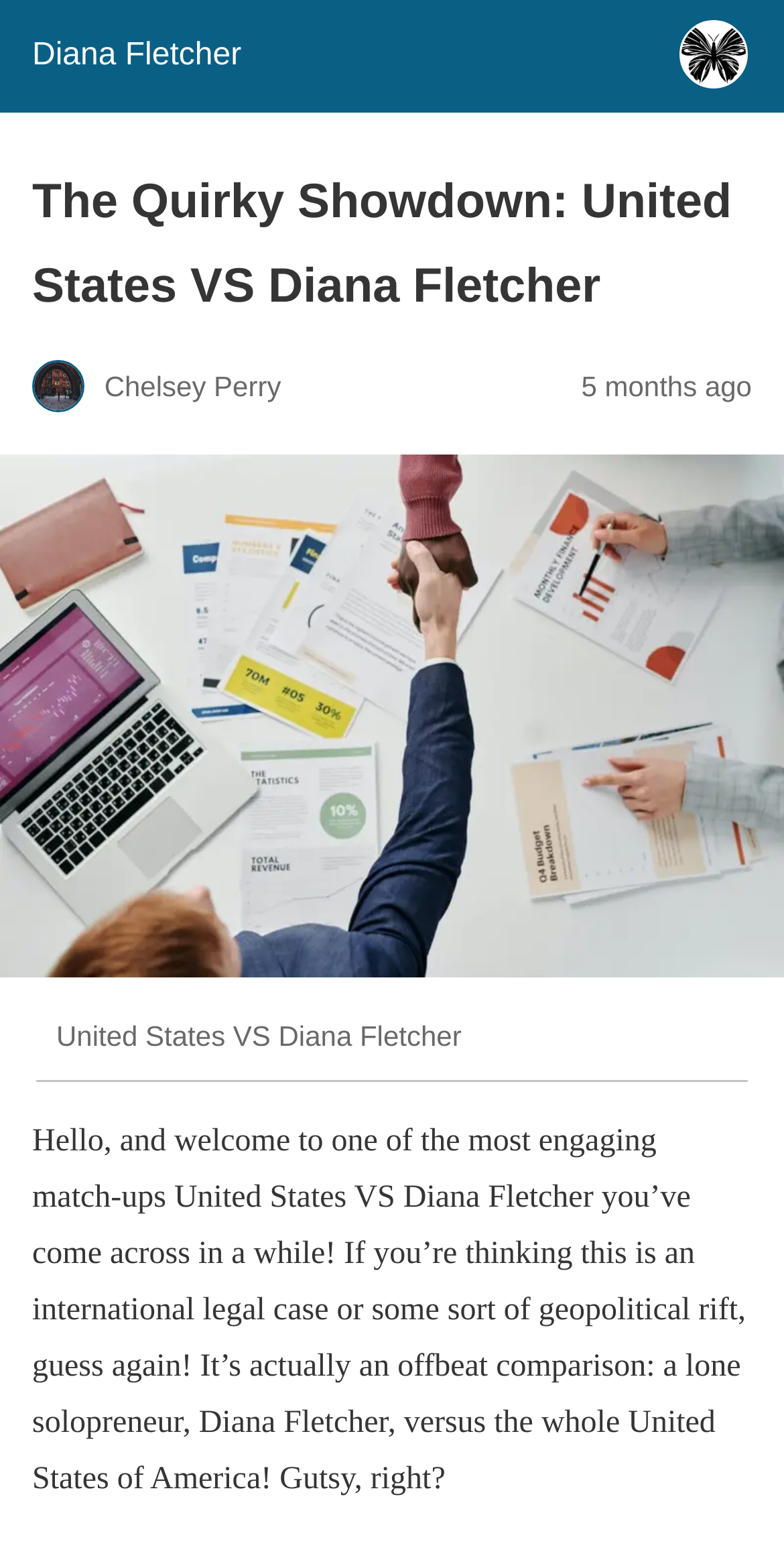Provide your answer in a single word or phrase: 
What is the main image on the webpage about?

United States VS Diana Fletcher